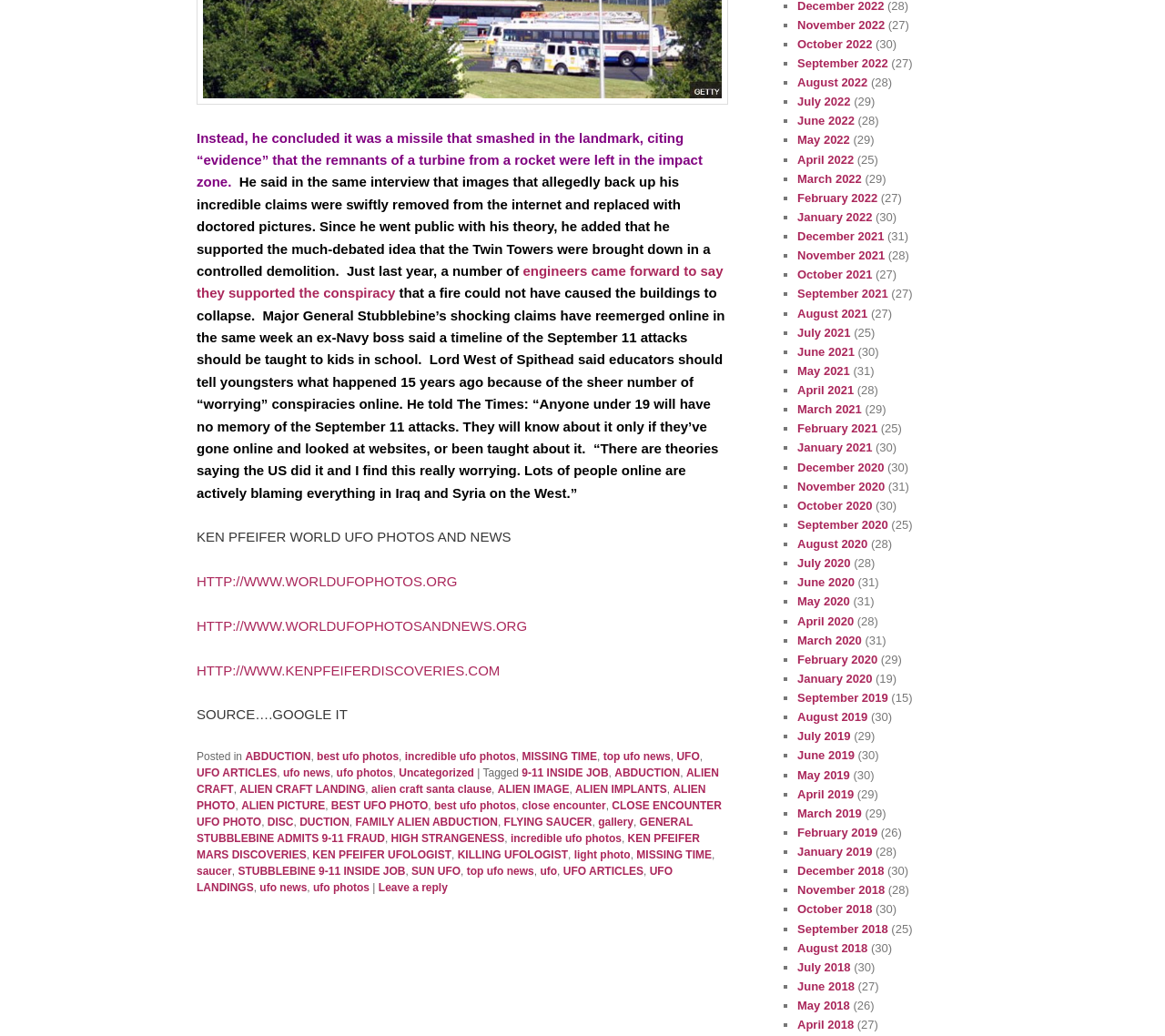Identify the bounding box coordinates of the element to click to follow this instruction: 'read the article about general Stubblebine's shocking claims'. Ensure the coordinates are four float values between 0 and 1, provided as [left, top, right, bottom].

[0.169, 0.297, 0.622, 0.355]